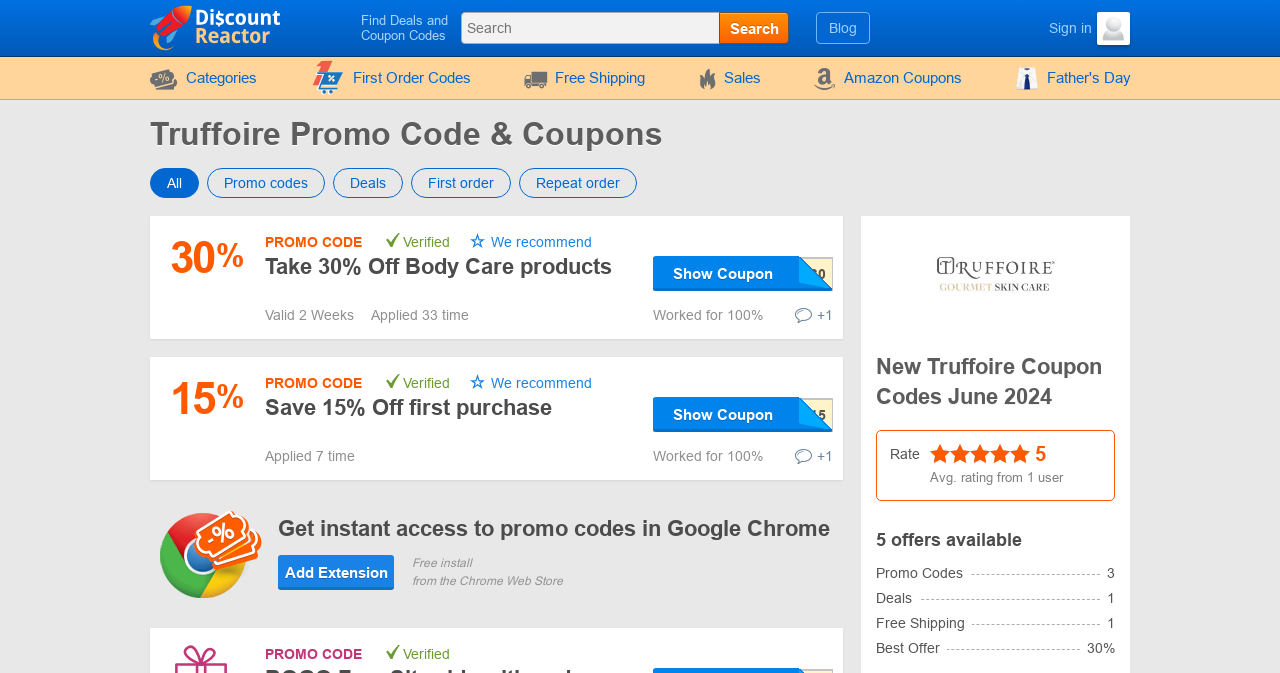How many promo codes are available for Truffoire?
Based on the image, respond with a single word or phrase.

5